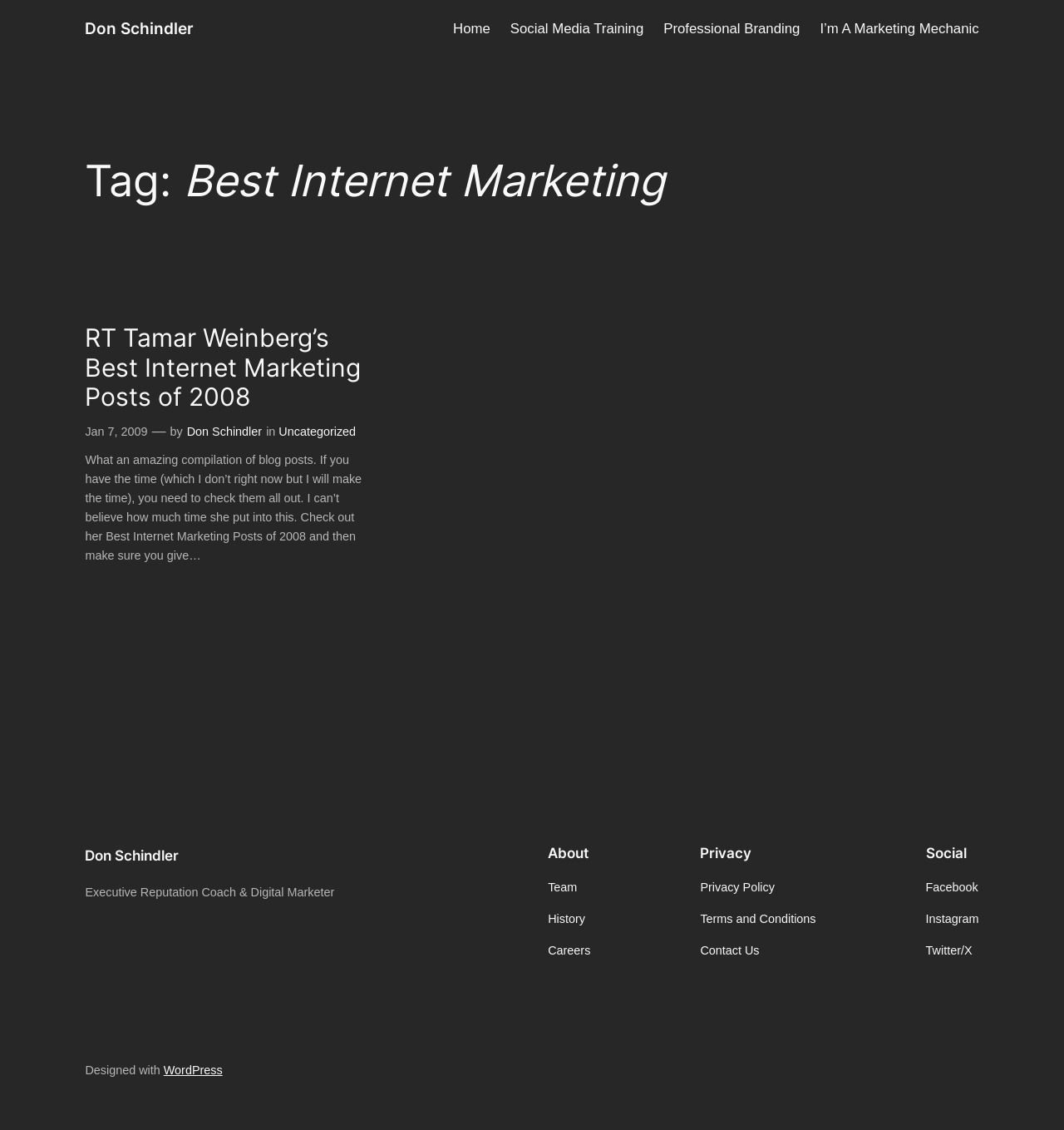Identify and provide the bounding box for the element described by: "Home".

[0.426, 0.016, 0.461, 0.035]